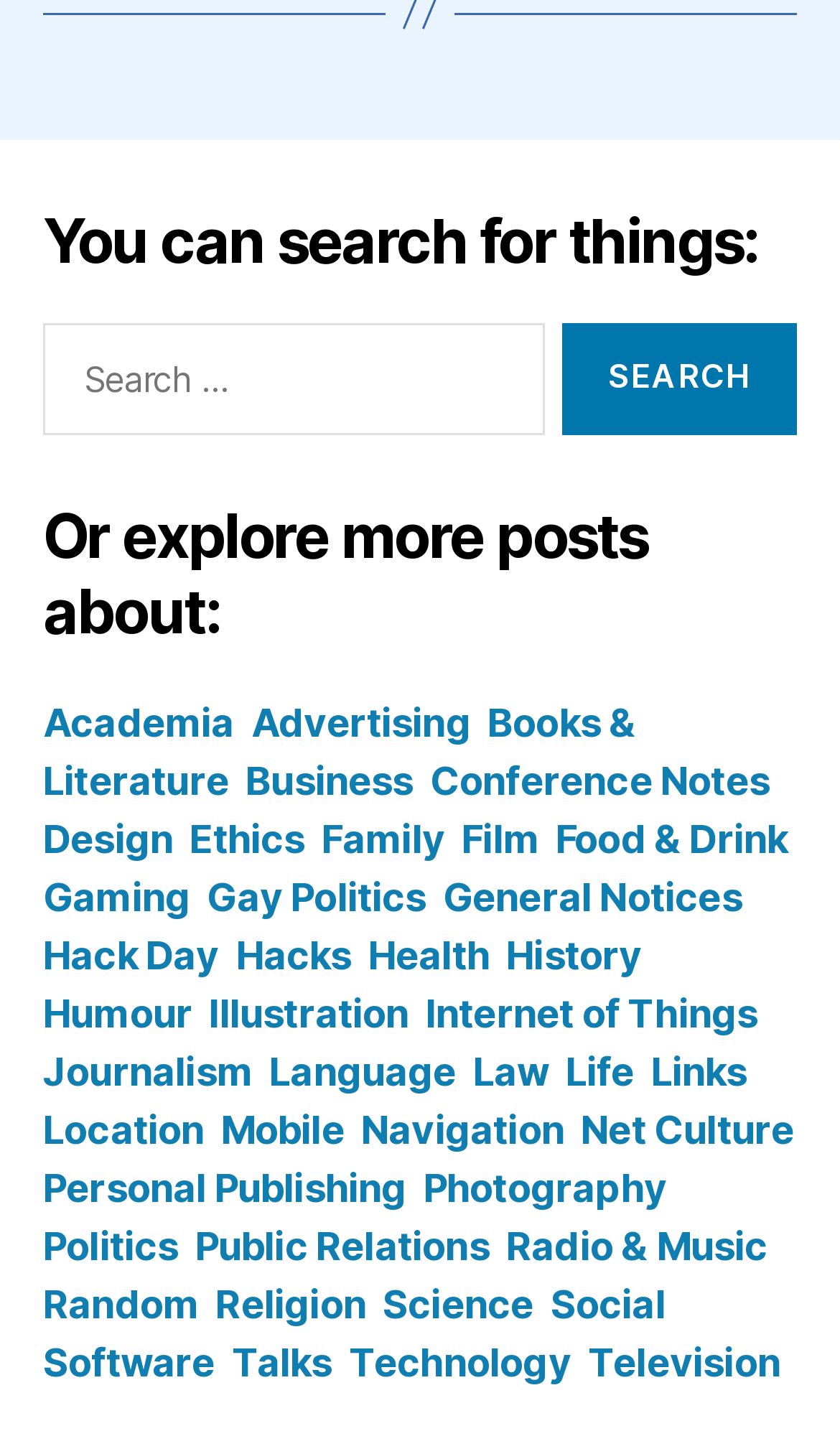Is there a category for 'History'?
Refer to the image and provide a concise answer in one word or phrase.

Yes